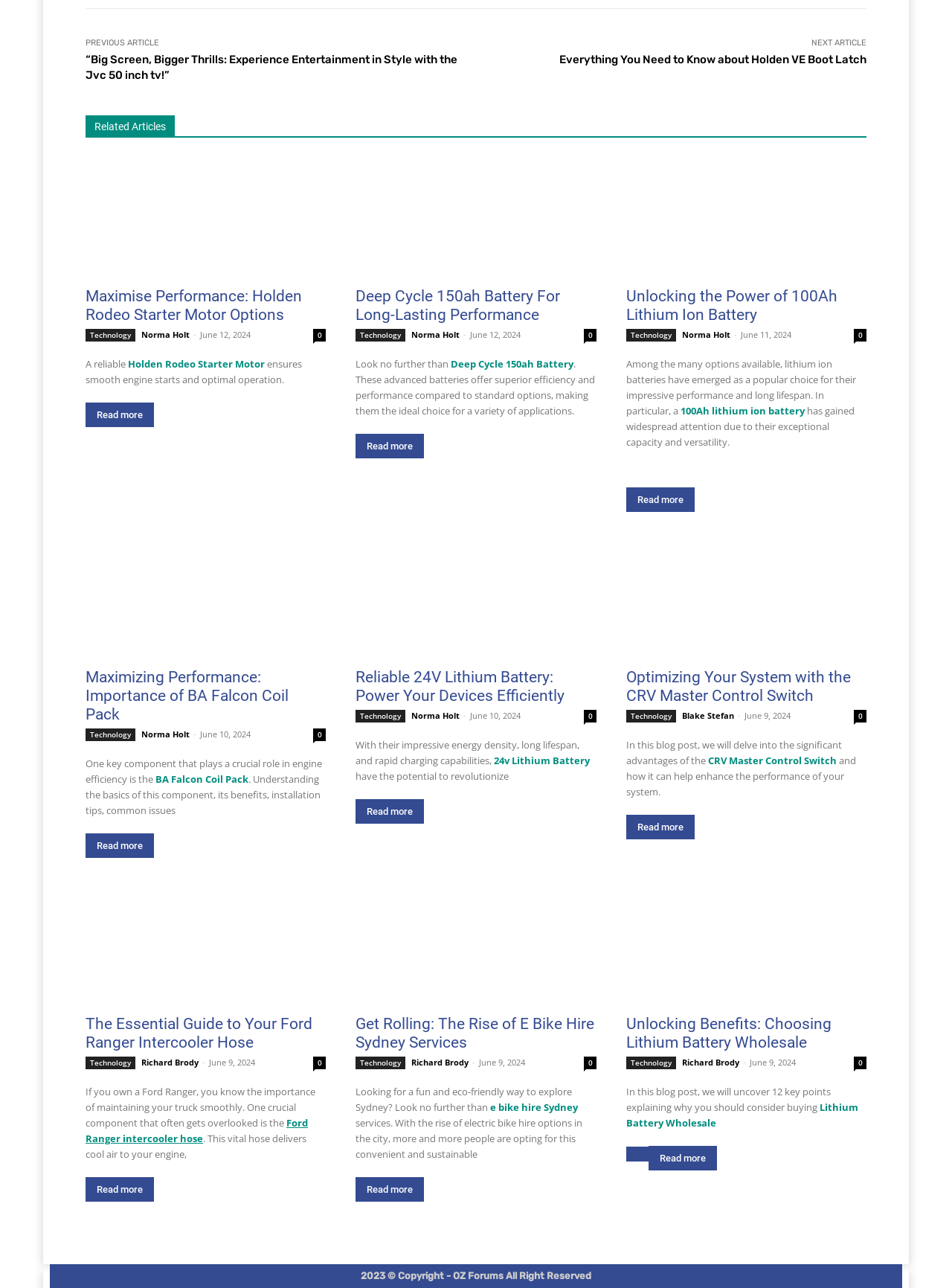Please determine the bounding box coordinates for the UI element described here. Use the format (top-left x, top-left y, bottom-right x, bottom-right y) with values bounded between 0 and 1: Lithium Battery Wholesale

[0.658, 0.854, 0.901, 0.877]